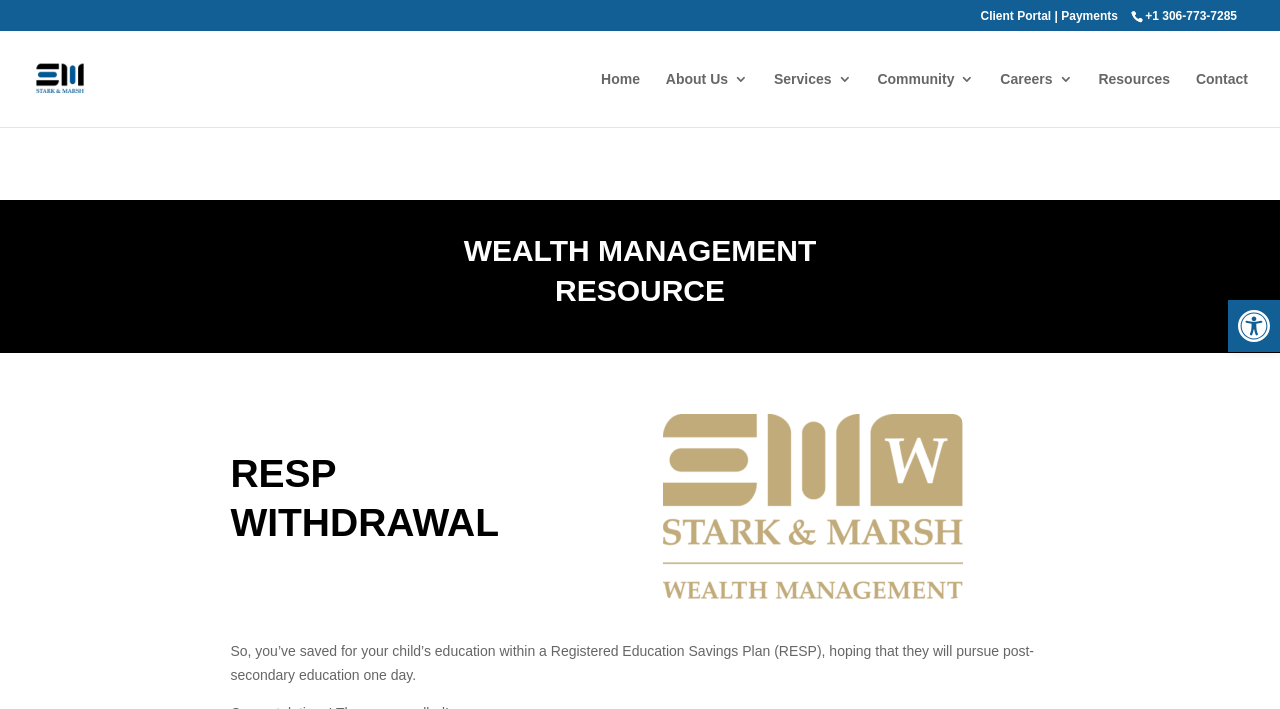What is the purpose of the RESP?
Using the image, respond with a single word or phrase.

Education